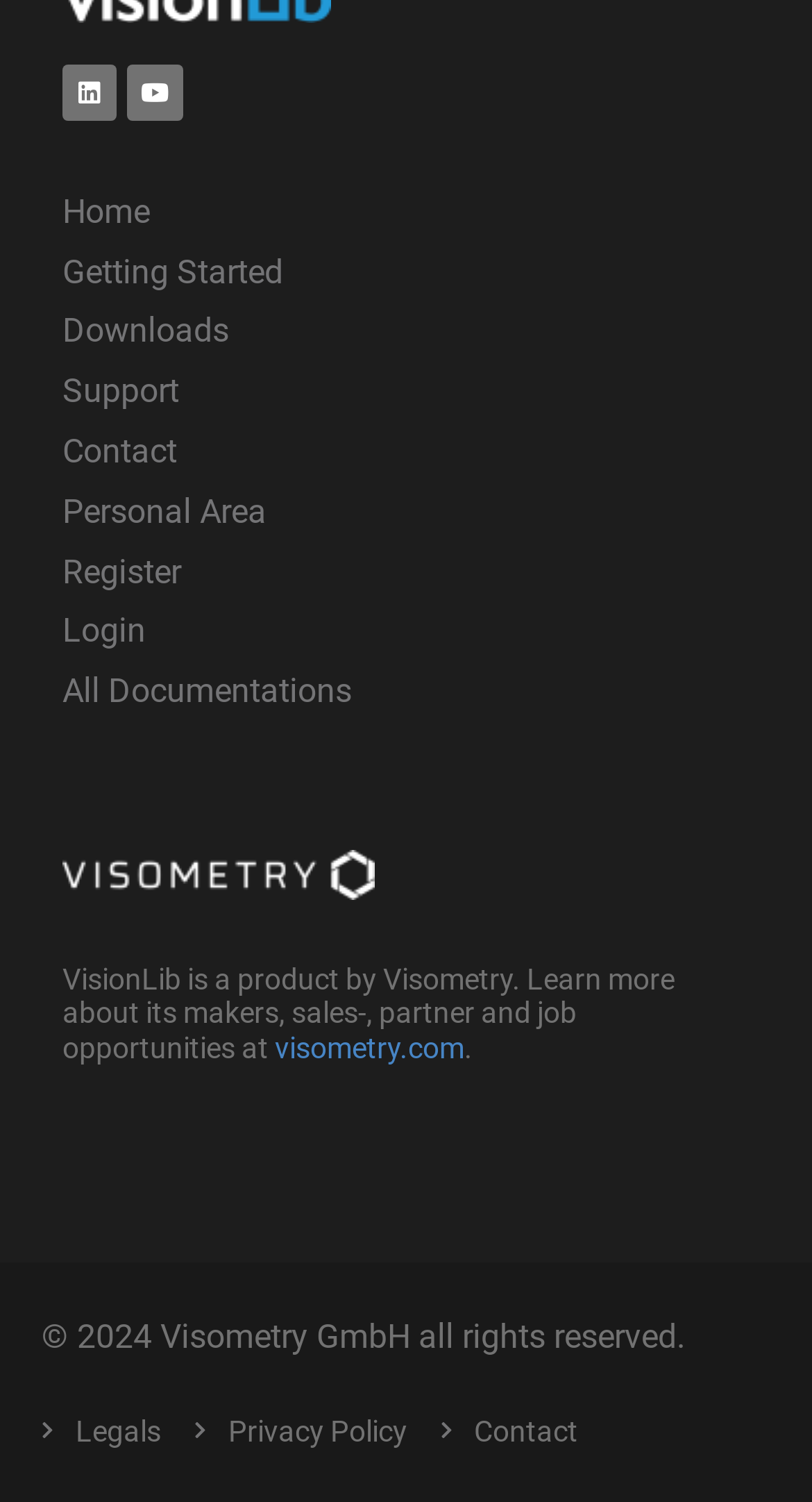Respond to the following question using a concise word or phrase: 
What is the name of the company that developed VisionLib?

Visometry